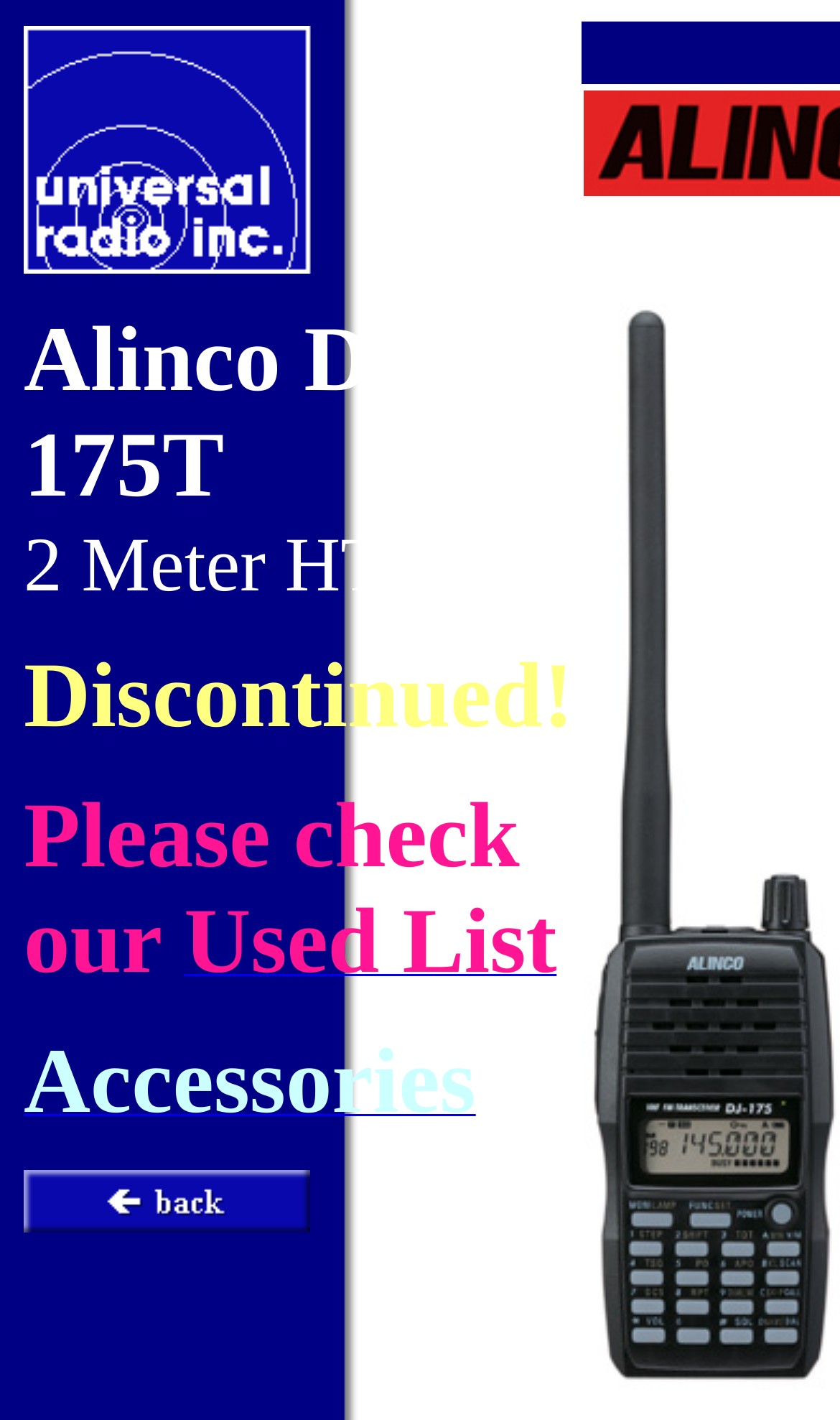Answer in one word or a short phrase: 
What is the frequency of the product?

2 Meter